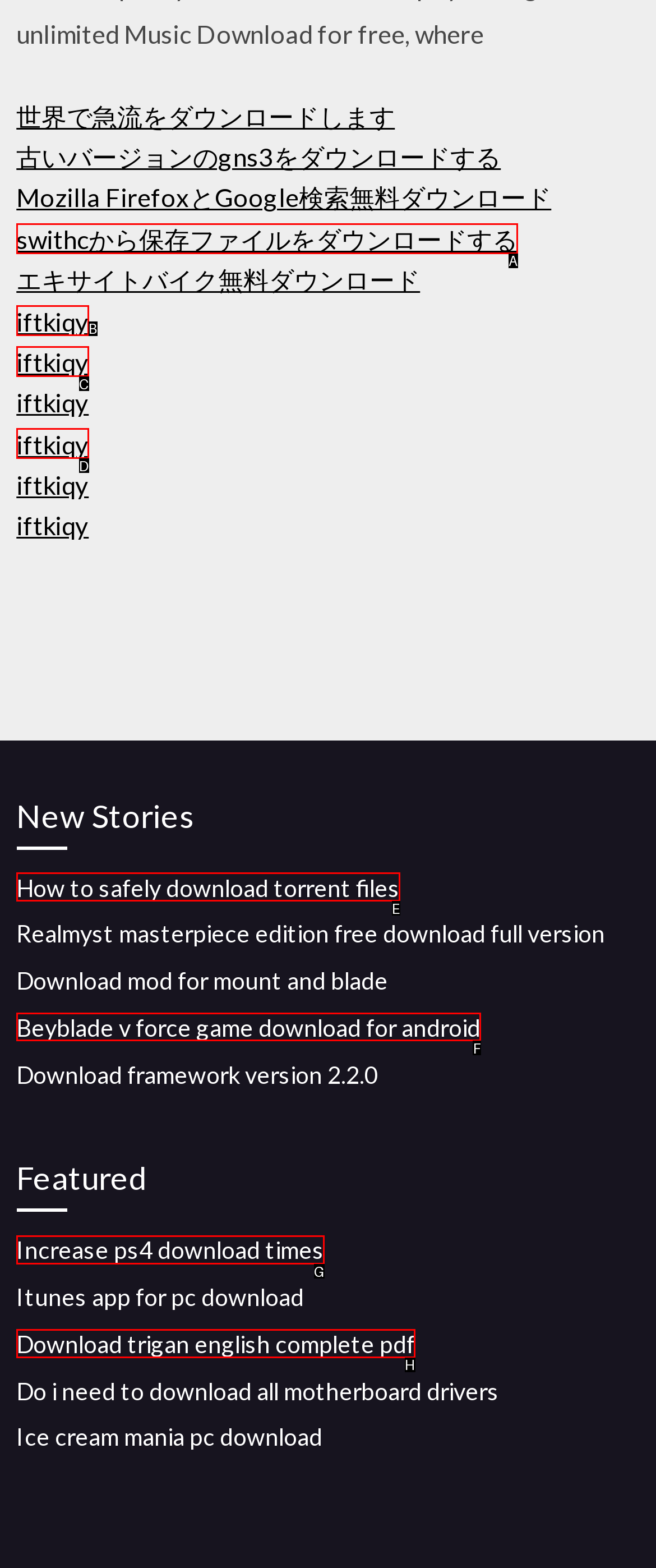Show which HTML element I need to click to perform this task: View Programs Answer with the letter of the correct choice.

None